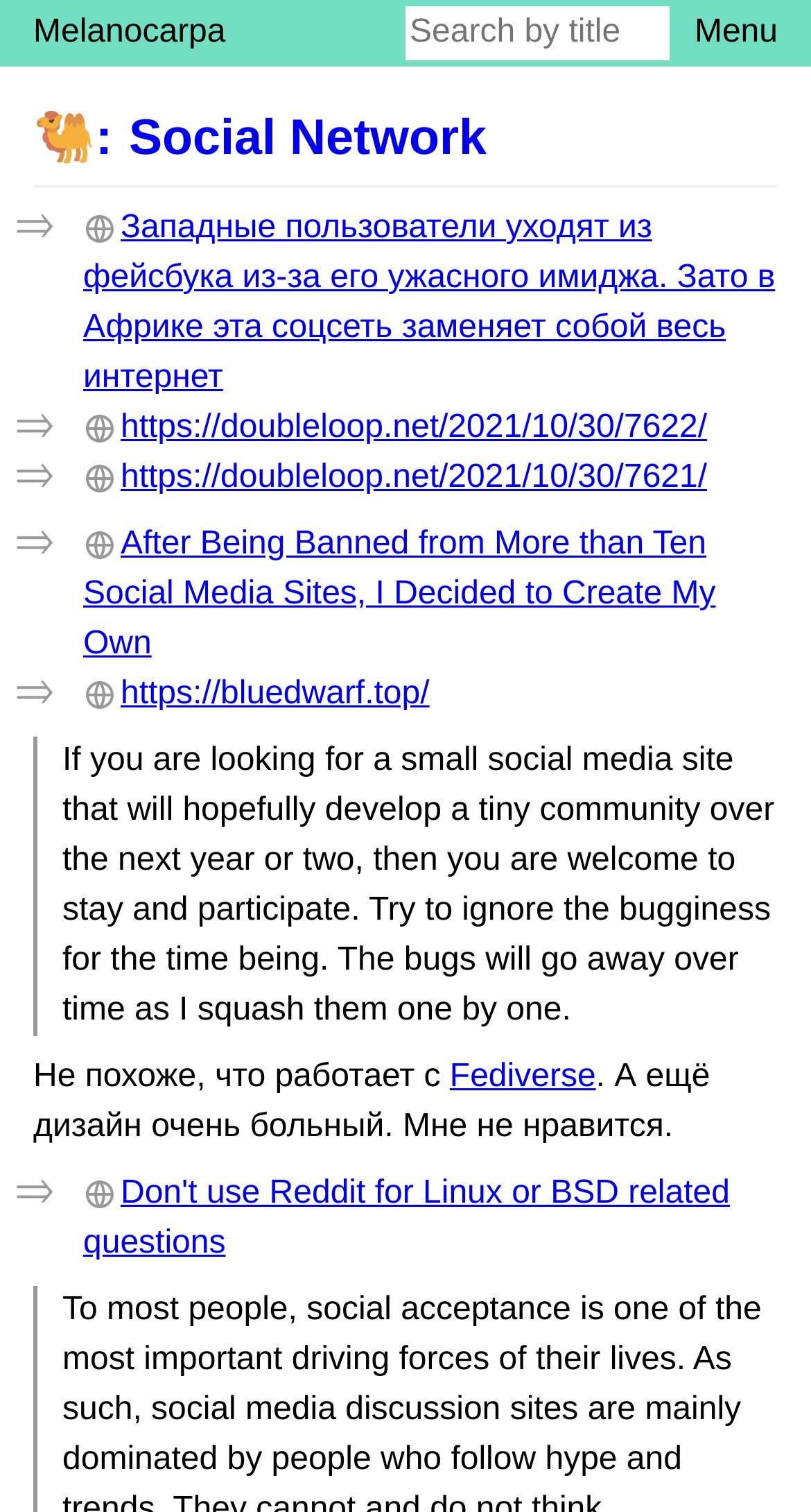How many list markers are there? Examine the screenshot and reply using just one word or a brief phrase.

5